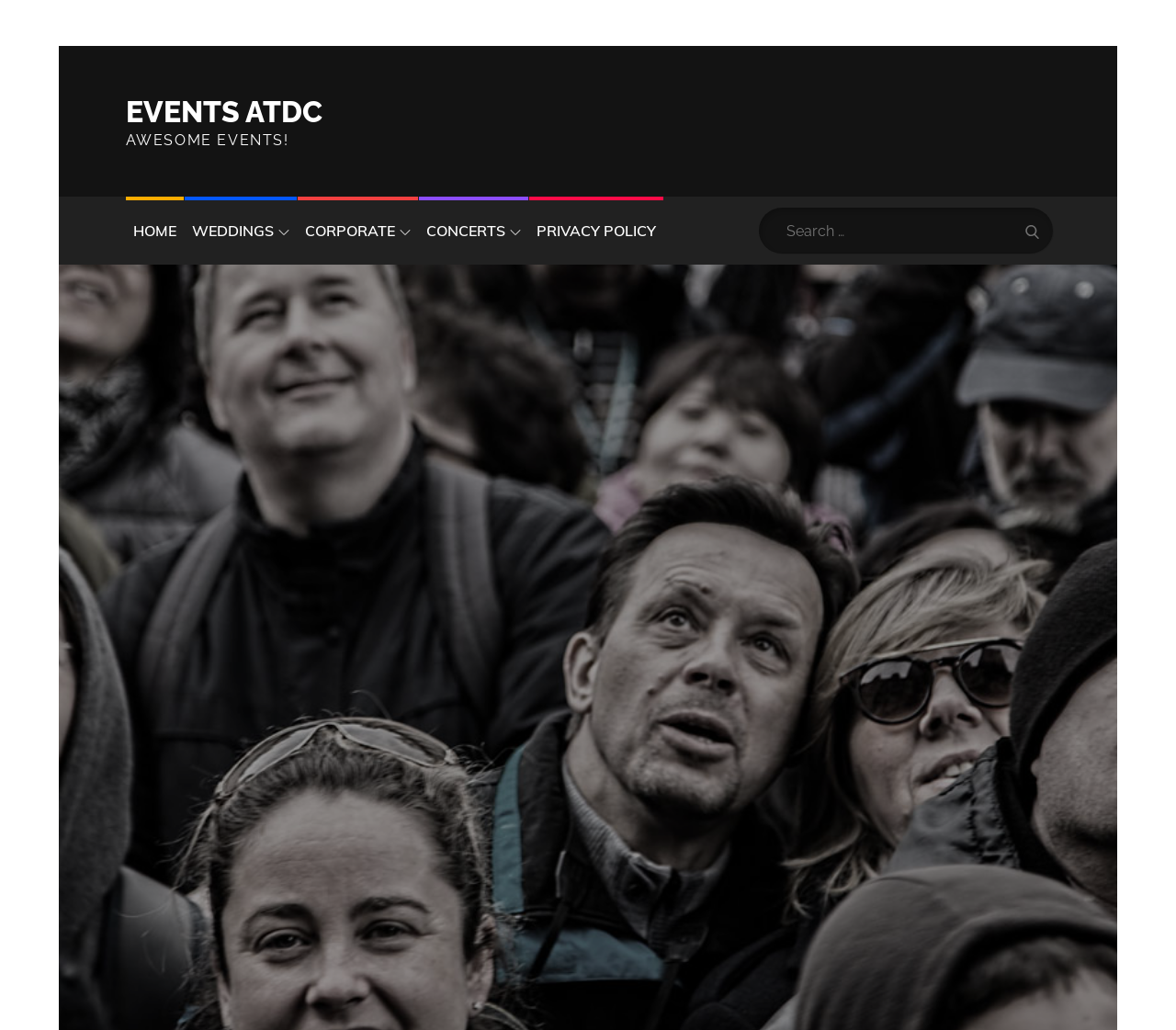Specify the bounding box coordinates of the area to click in order to execute this command: 'Contact us for more information'. The coordinates should consist of four float numbers ranging from 0 to 1, and should be formatted as [left, top, right, bottom].

None